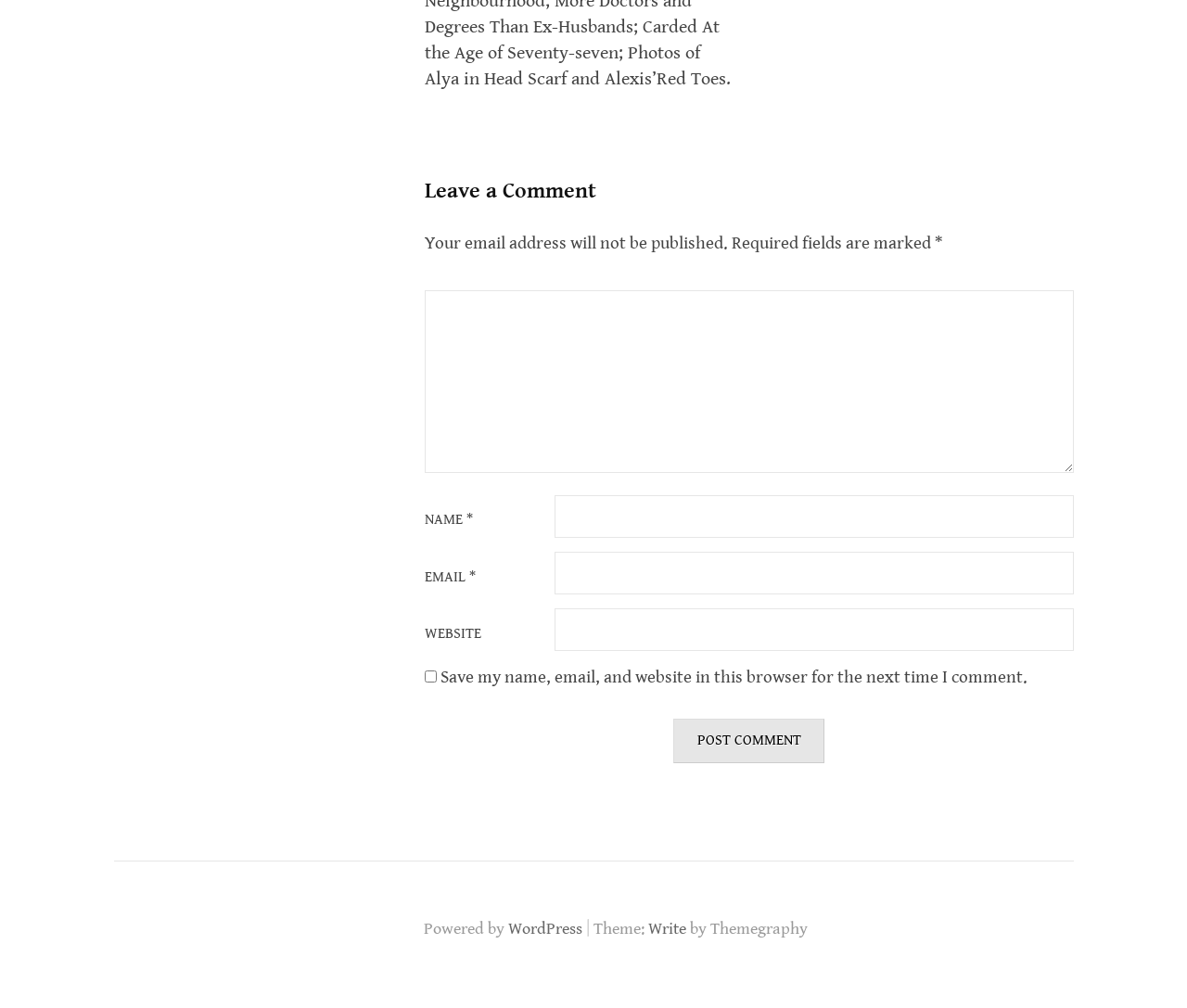Determine the bounding box coordinates for the HTML element described here: "name="submit" value="Post Comment"".

[0.567, 0.713, 0.695, 0.757]